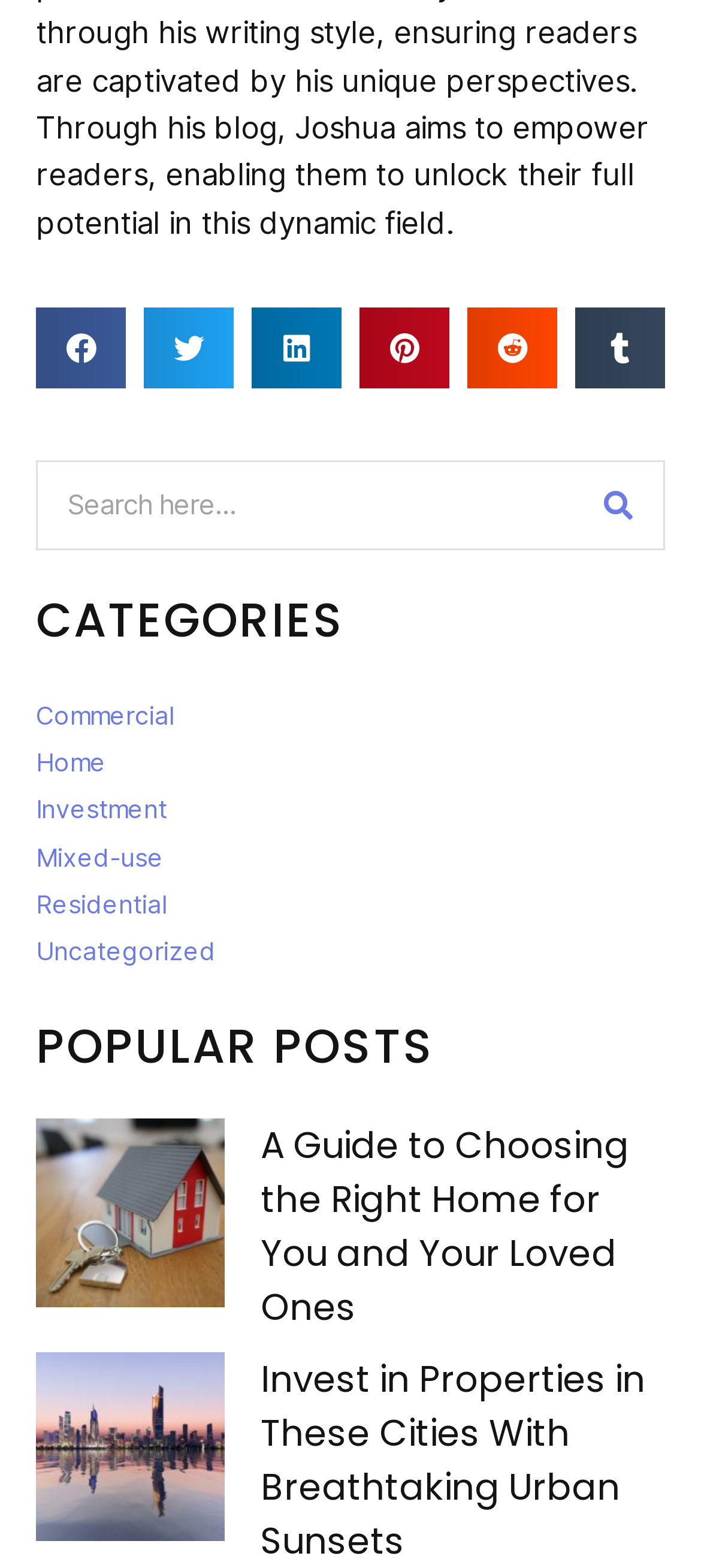Specify the bounding box coordinates of the area to click in order to follow the given instruction: "Read the article about buying a house."

[0.051, 0.713, 0.321, 0.851]